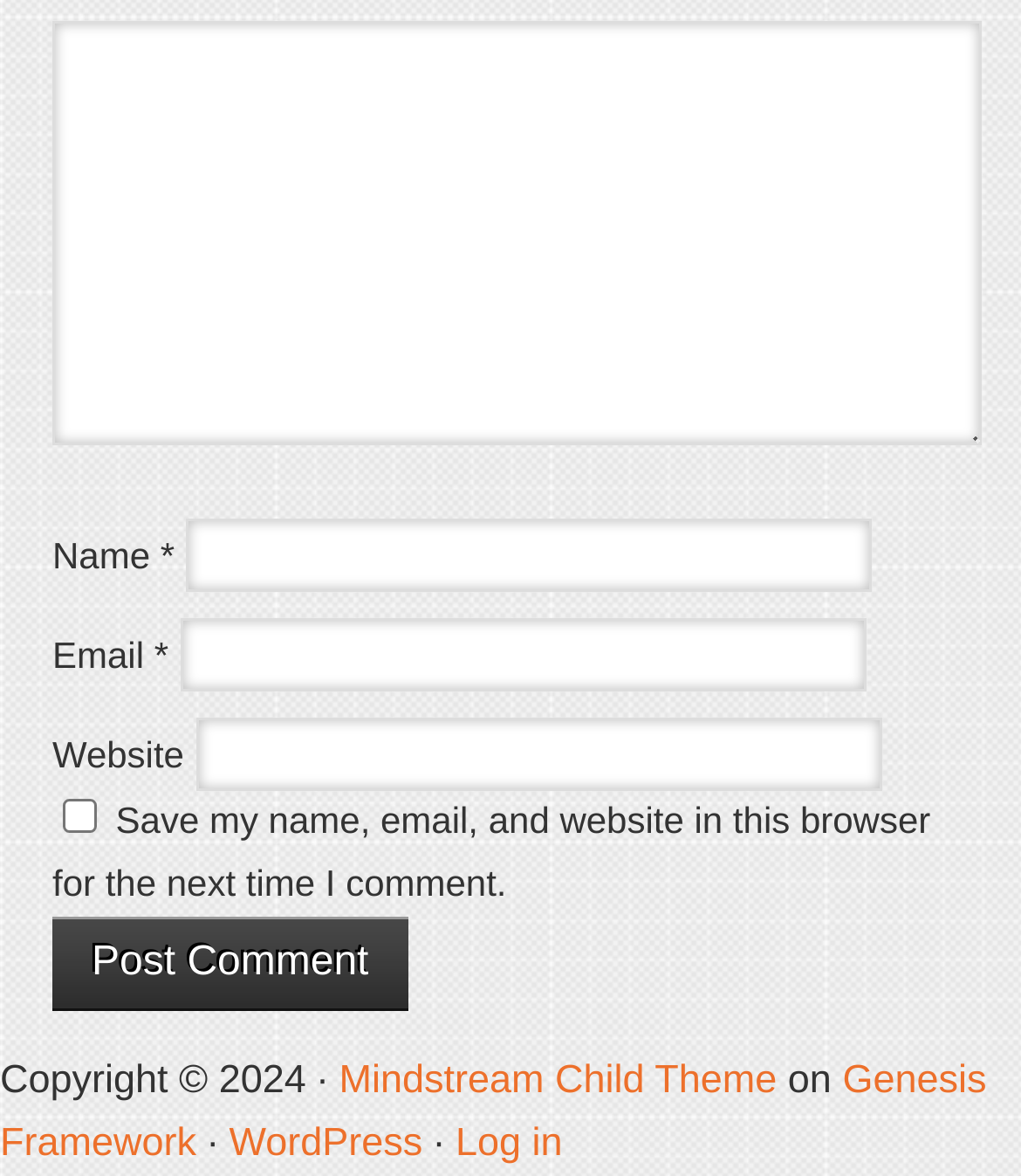Please respond to the question with a concise word or phrase:
What is the label of the first textbox?

Comment